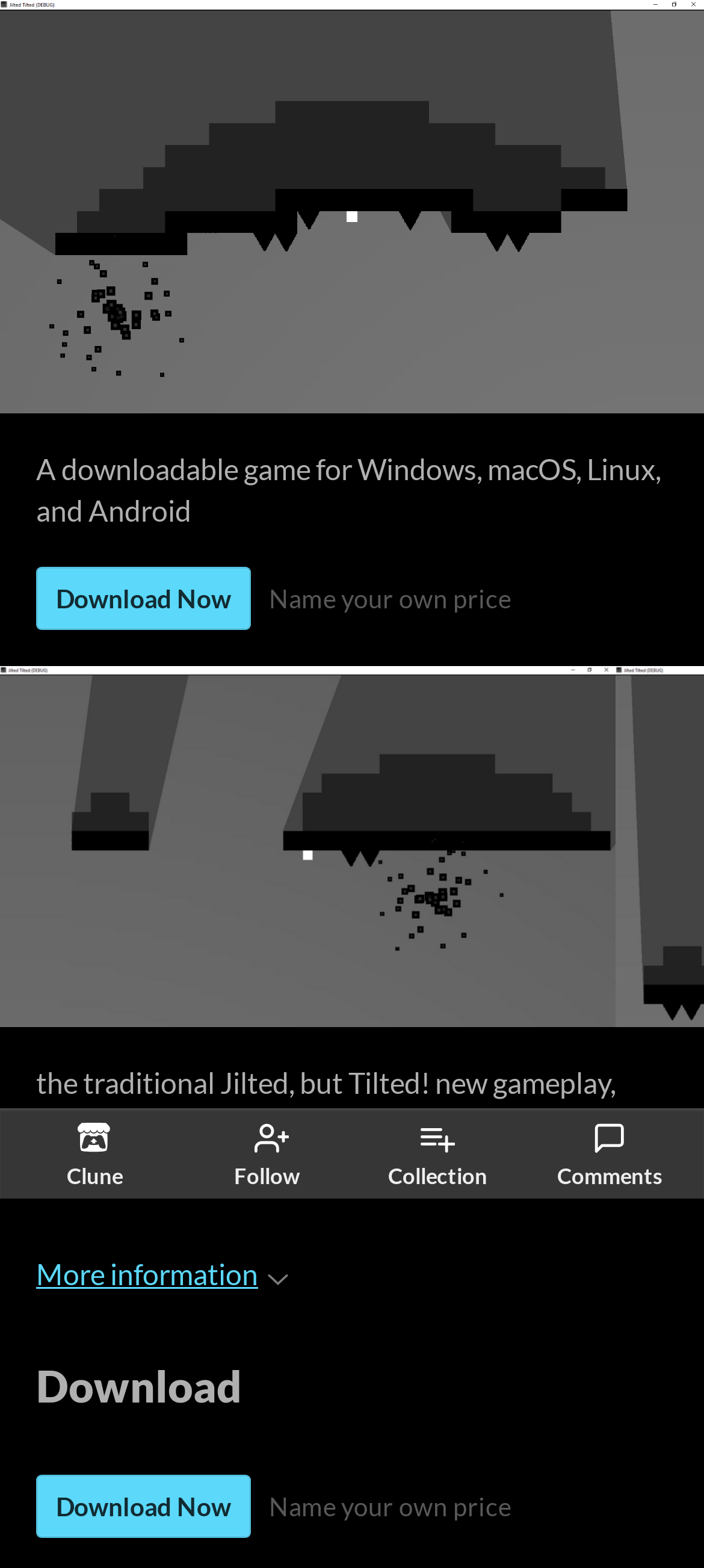Identify the bounding box coordinates of the region I need to click to complete this instruction: "Download Now".

[0.051, 0.94, 0.356, 0.98]